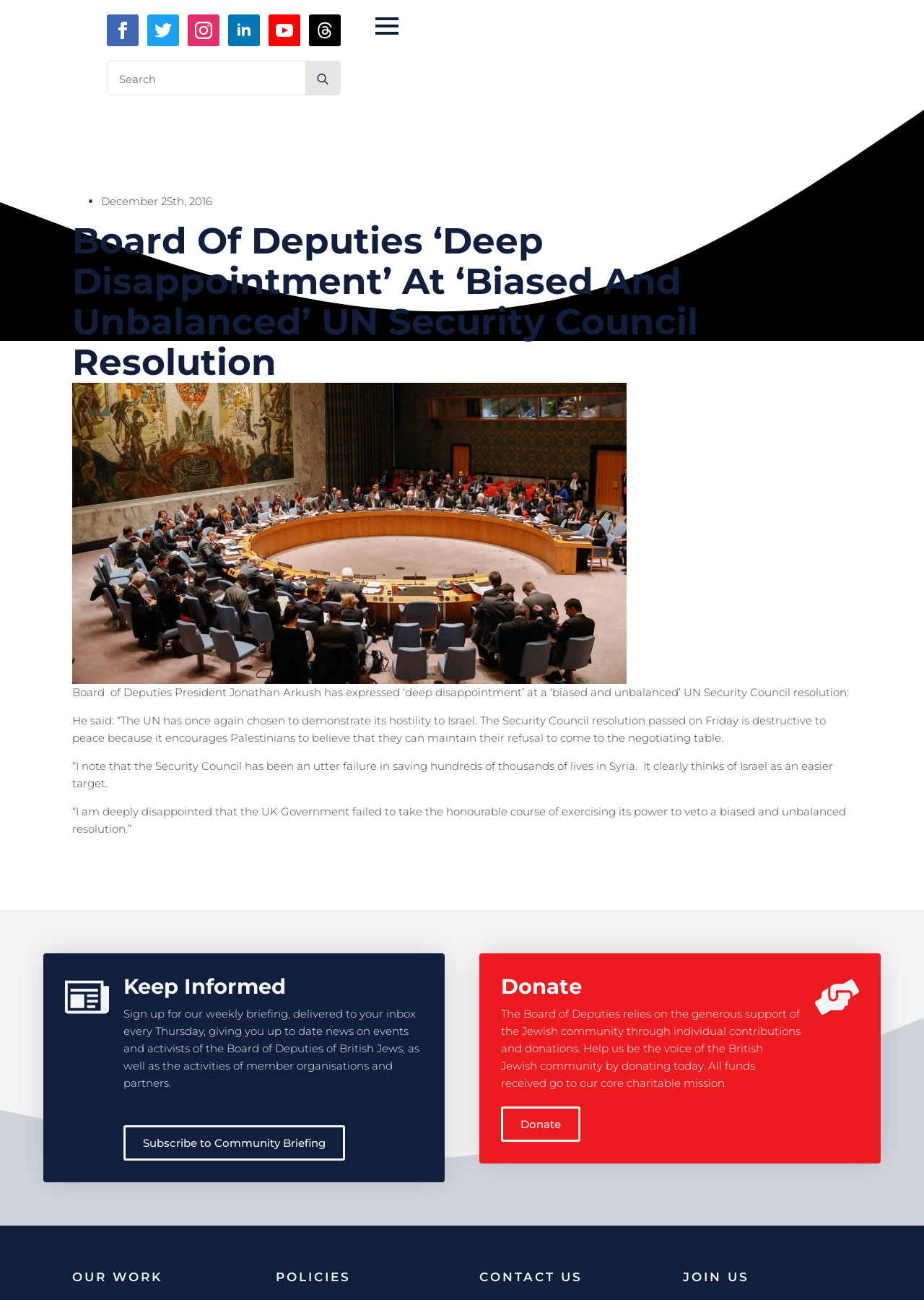What is the topic of the news article?
Based on the image, answer the question with a single word or brief phrase.

UN Security Council resolution